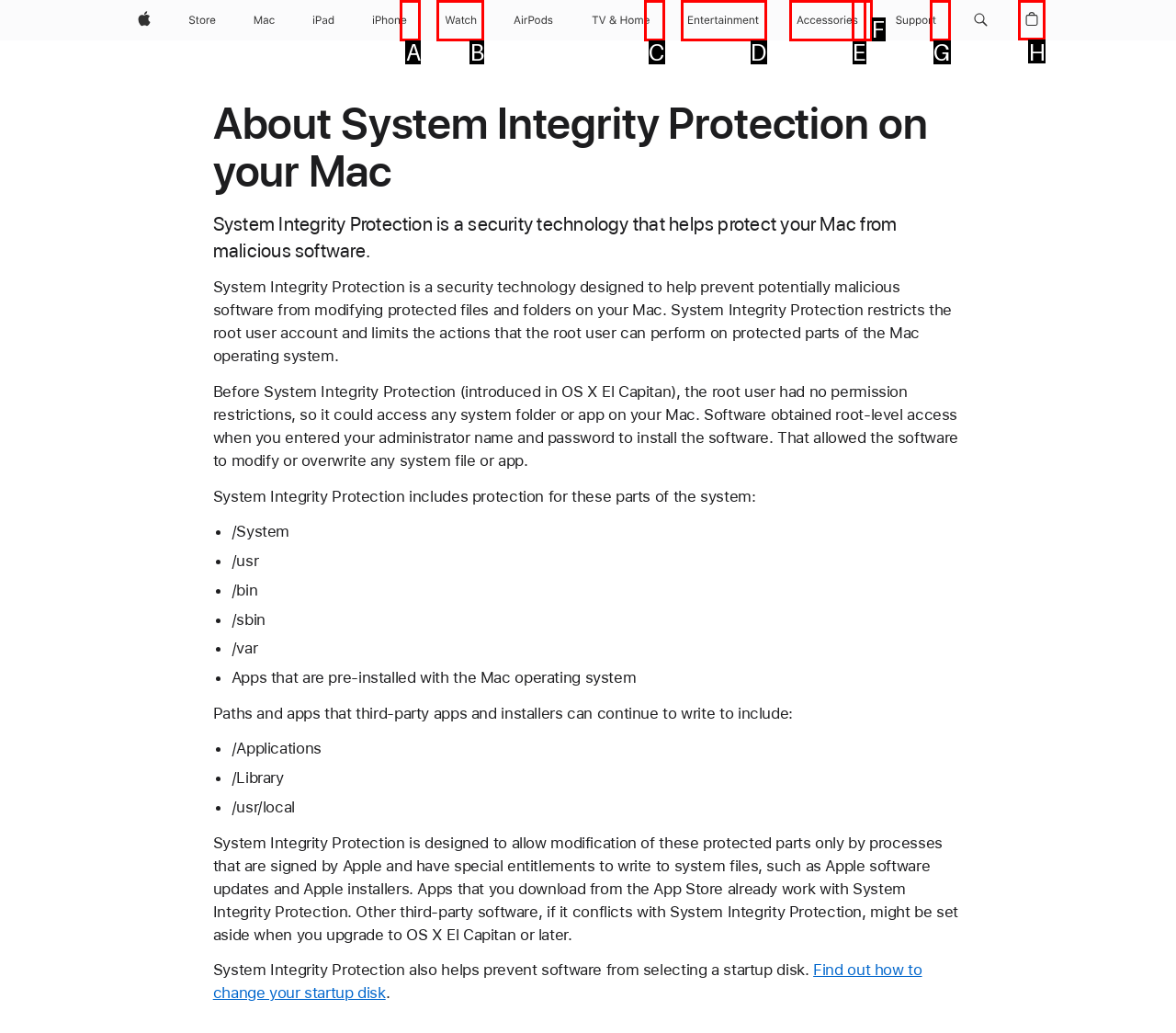Tell me which one HTML element I should click to complete the following task: View Shopping Bag
Answer with the option's letter from the given choices directly.

H